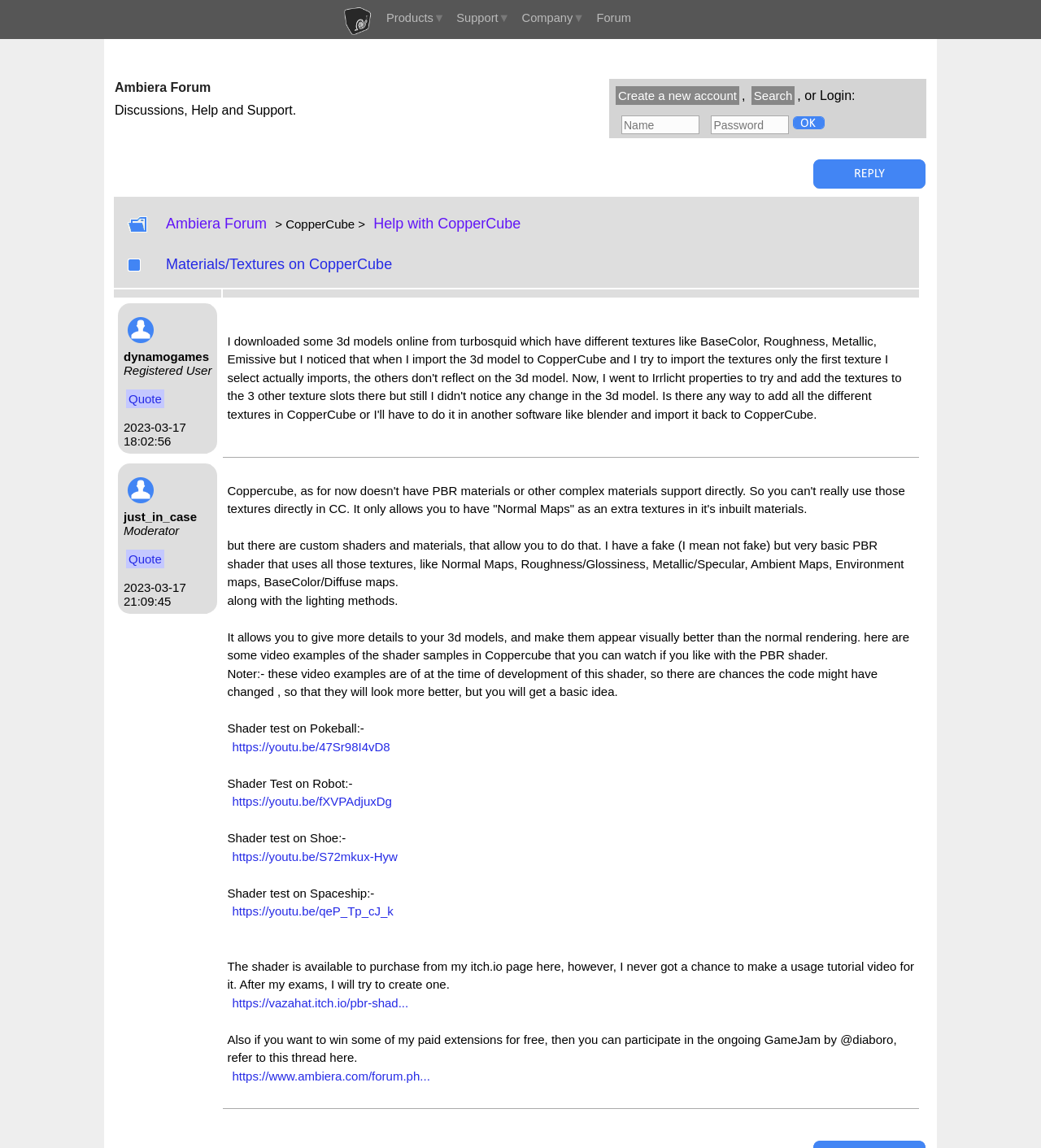What is the topic of the discussion on this webpage?
Provide a one-word or short-phrase answer based on the image.

Materials/Textures on CopperCube